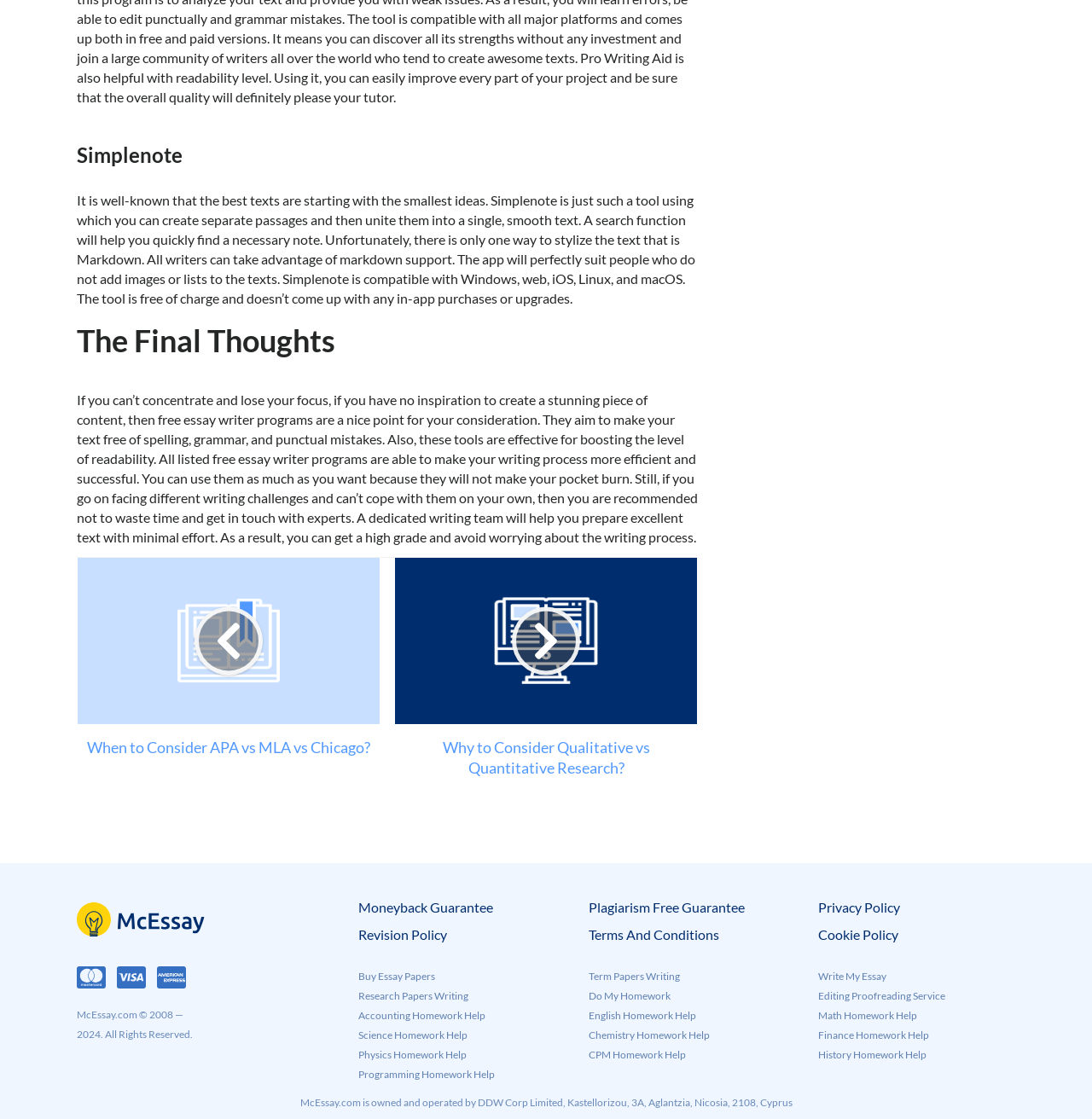Find the bounding box coordinates of the area that needs to be clicked in order to achieve the following instruction: "Click on 'comparison APA vs MLA vs Chicago When to Consider APA vs MLA vs Chicago?' link". The coordinates should be specified as four float numbers between 0 and 1, i.e., [left, top, right, bottom].

[0.071, 0.499, 0.348, 0.677]